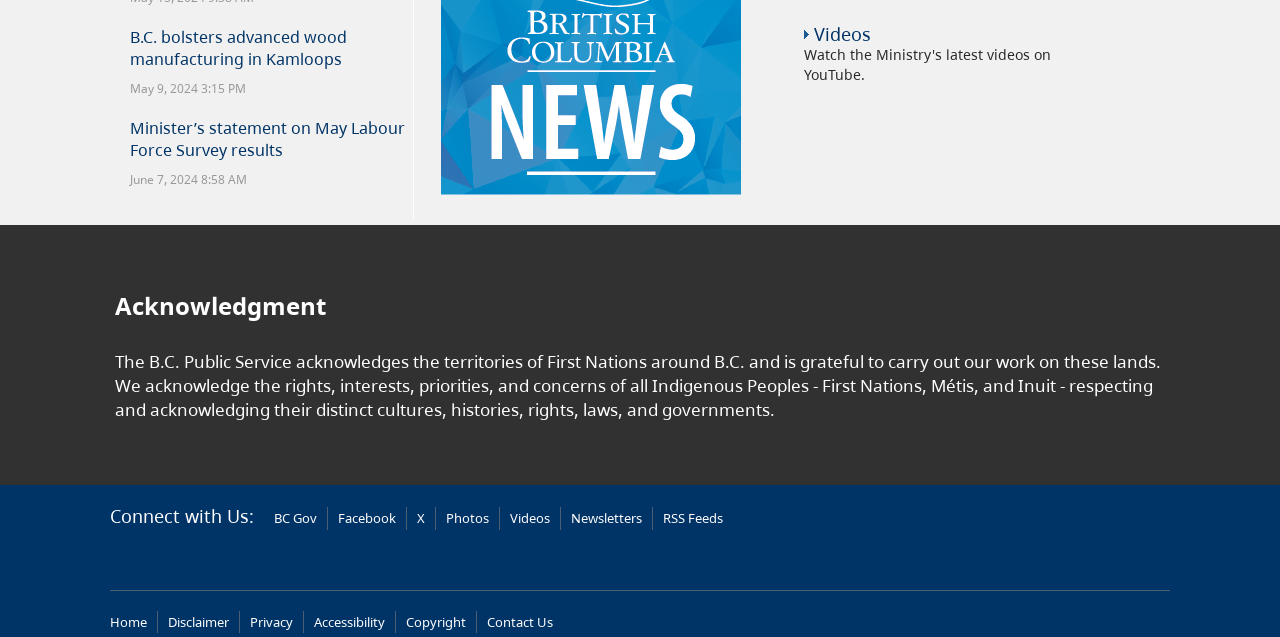Please locate the bounding box coordinates of the element's region that needs to be clicked to follow the instruction: "Watch videos". The bounding box coordinates should be provided as four float numbers between 0 and 1, i.e., [left, top, right, bottom].

[0.636, 0.034, 0.681, 0.072]